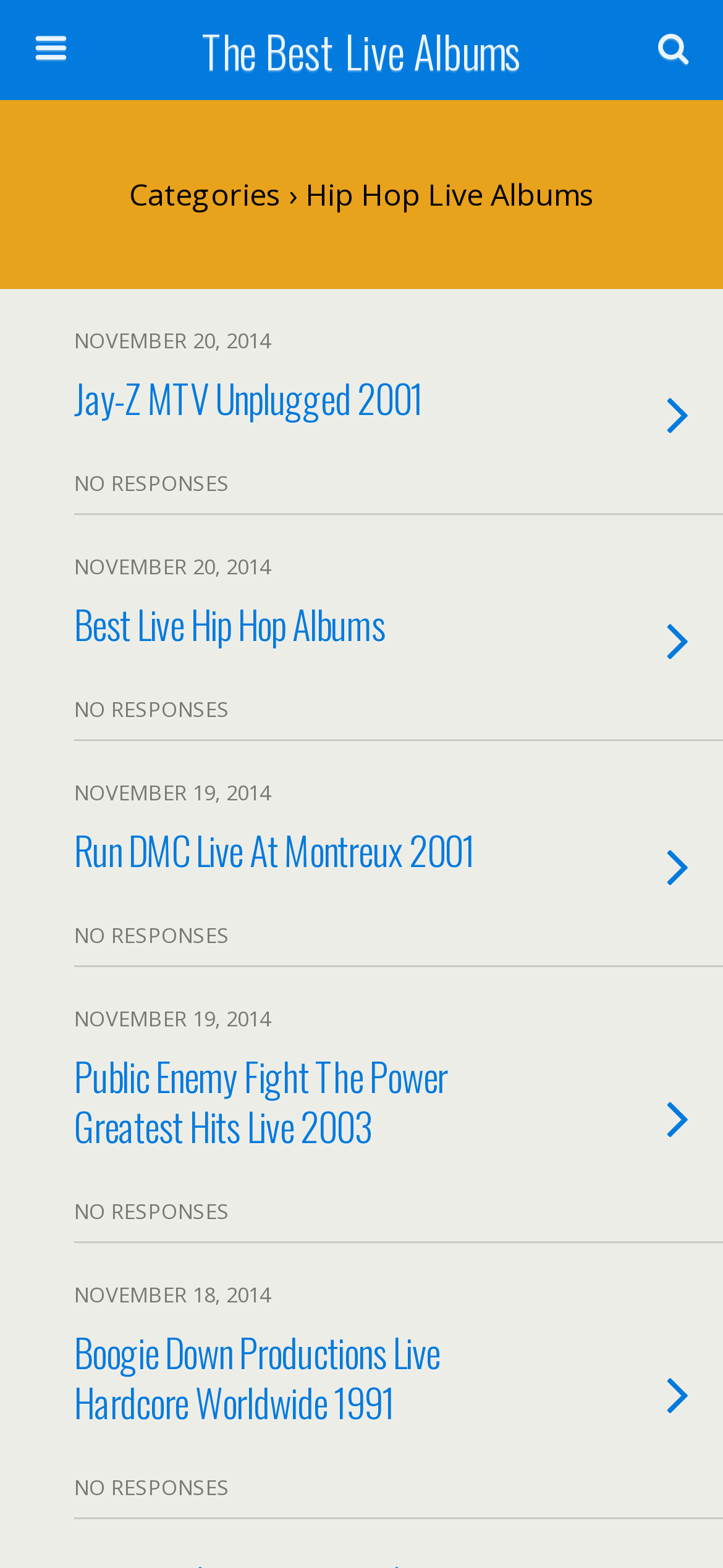Provide an in-depth description of the elements and layout of the webpage.

The webpage is about hip hop live albums, with a focus on finding the best live hip hop and rap albums. At the top, there is a link to "The Best Live Albums" and a search bar with a "Search" button, allowing users to search the website. Below the search bar, there is a category section with the title "Hip Hop Live Albums".

The main content of the webpage consists of a list of four live album entries, each with a heading and a link. The entries are listed in a vertical column, with the most recent one at the top. The headings of the entries are "Jay-Z MTV Unplugged 2001", "Best Live Hip Hop Albums", "Run DMC Live At Montreux 2001", and "Public Enemy Fight The Power Greatest Hits Live 2003", followed by "Boogie Down Productions Live Hardcore Worldwide 1991" at the bottom. Each entry has a date and a "NO RESPONSES" label, indicating that there are no comments or responses to the entry.